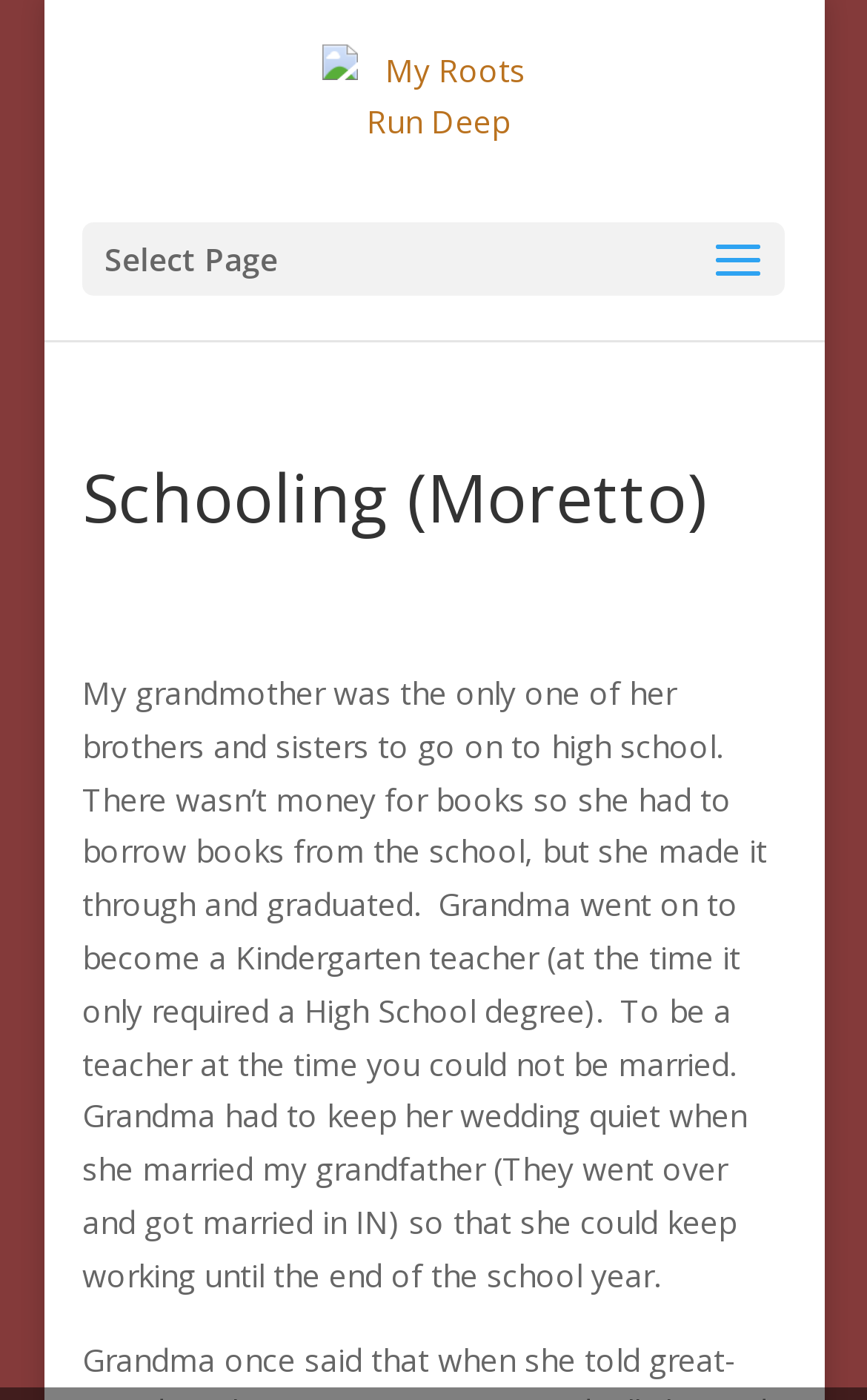Identify the bounding box for the UI element described as: "alt="My Roots Run Deep"". The coordinates should be four float numbers between 0 and 1, i.e., [left, top, right, bottom].

[0.371, 0.062, 0.639, 0.092]